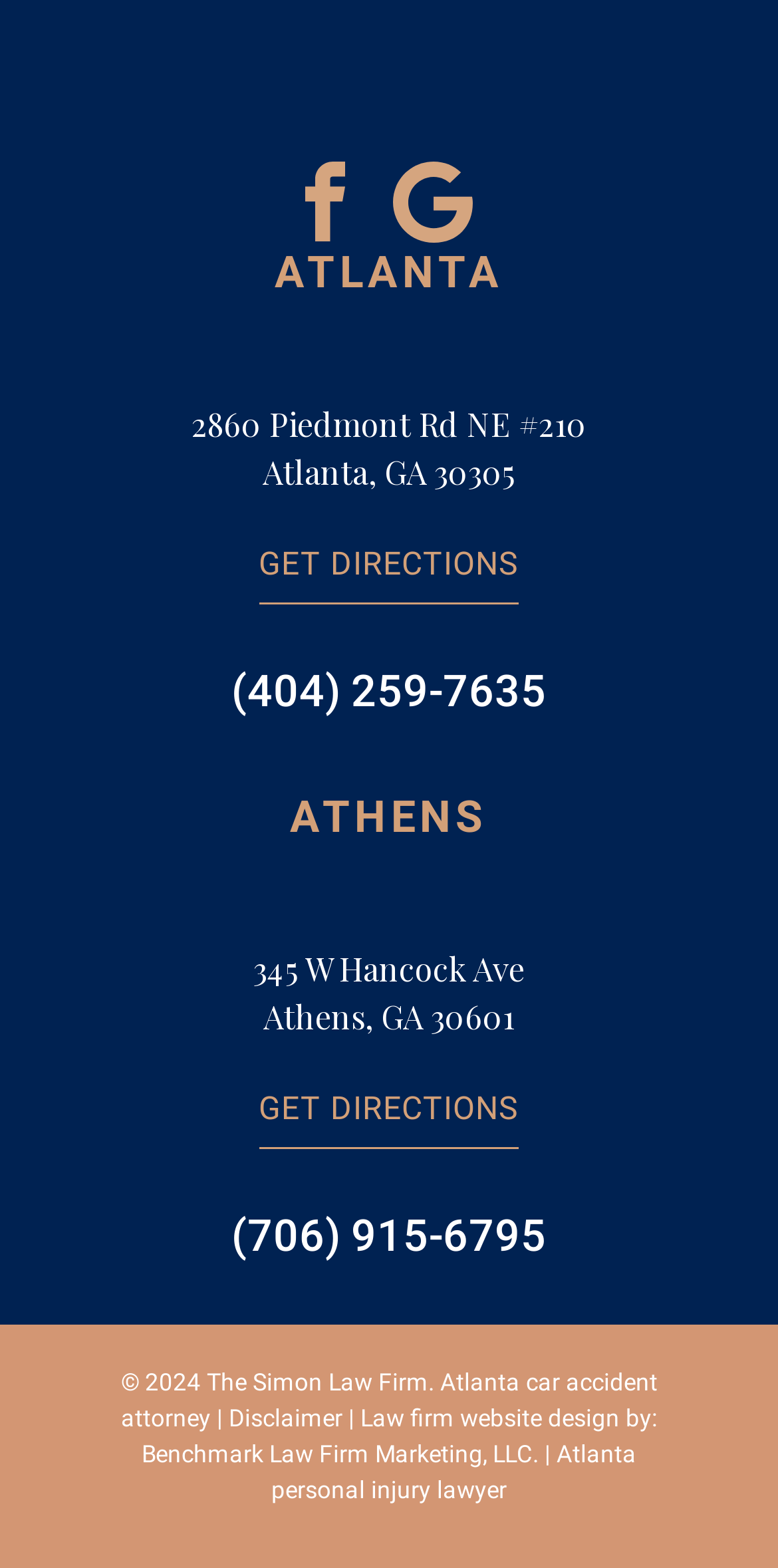Please locate the bounding box coordinates of the element that should be clicked to achieve the given instruction: "Check the Disclaimer".

[0.294, 0.896, 0.44, 0.913]